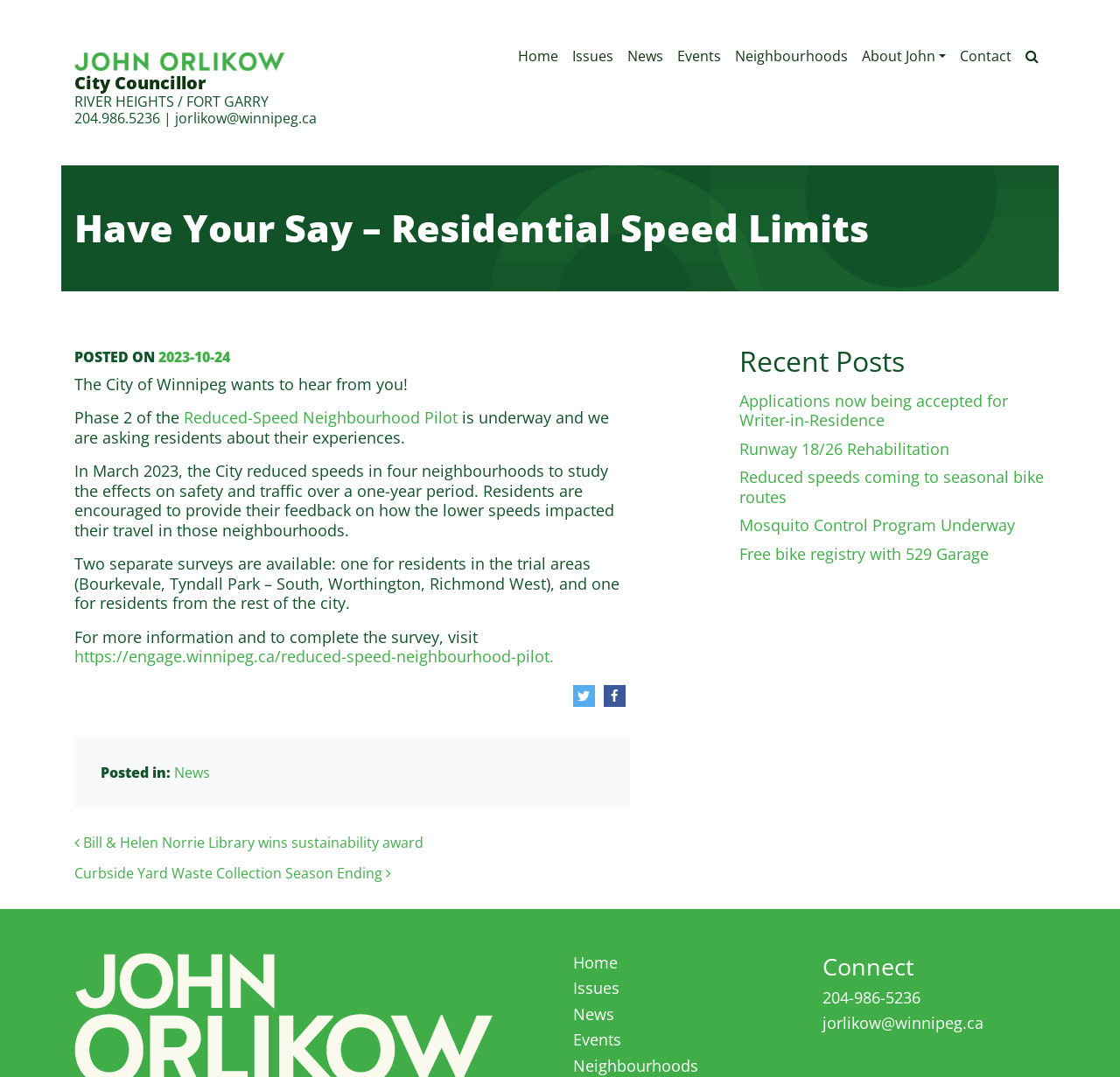Predict the bounding box coordinates of the area that should be clicked to accomplish the following instruction: "Share on Twitter". The bounding box coordinates should consist of four float numbers between 0 and 1, i.e., [left, top, right, bottom].

[0.512, 0.636, 0.531, 0.656]